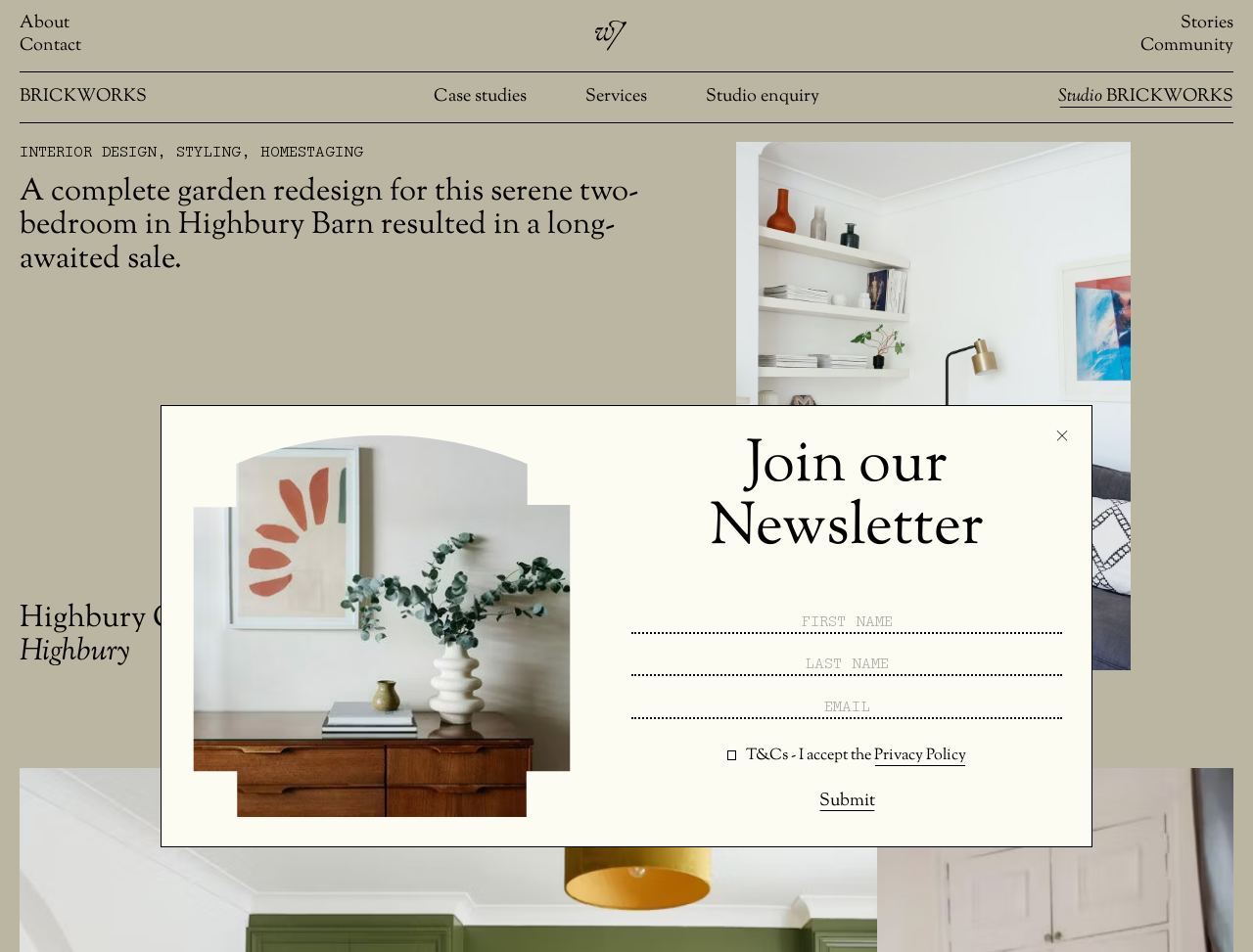Locate the bounding box coordinates of the clickable region necessary to complete the following instruction: "Click the 'Contact' link". Provide the coordinates in the format of four float numbers between 0 and 1, i.e., [left, top, right, bottom].

[0.016, 0.037, 0.065, 0.061]